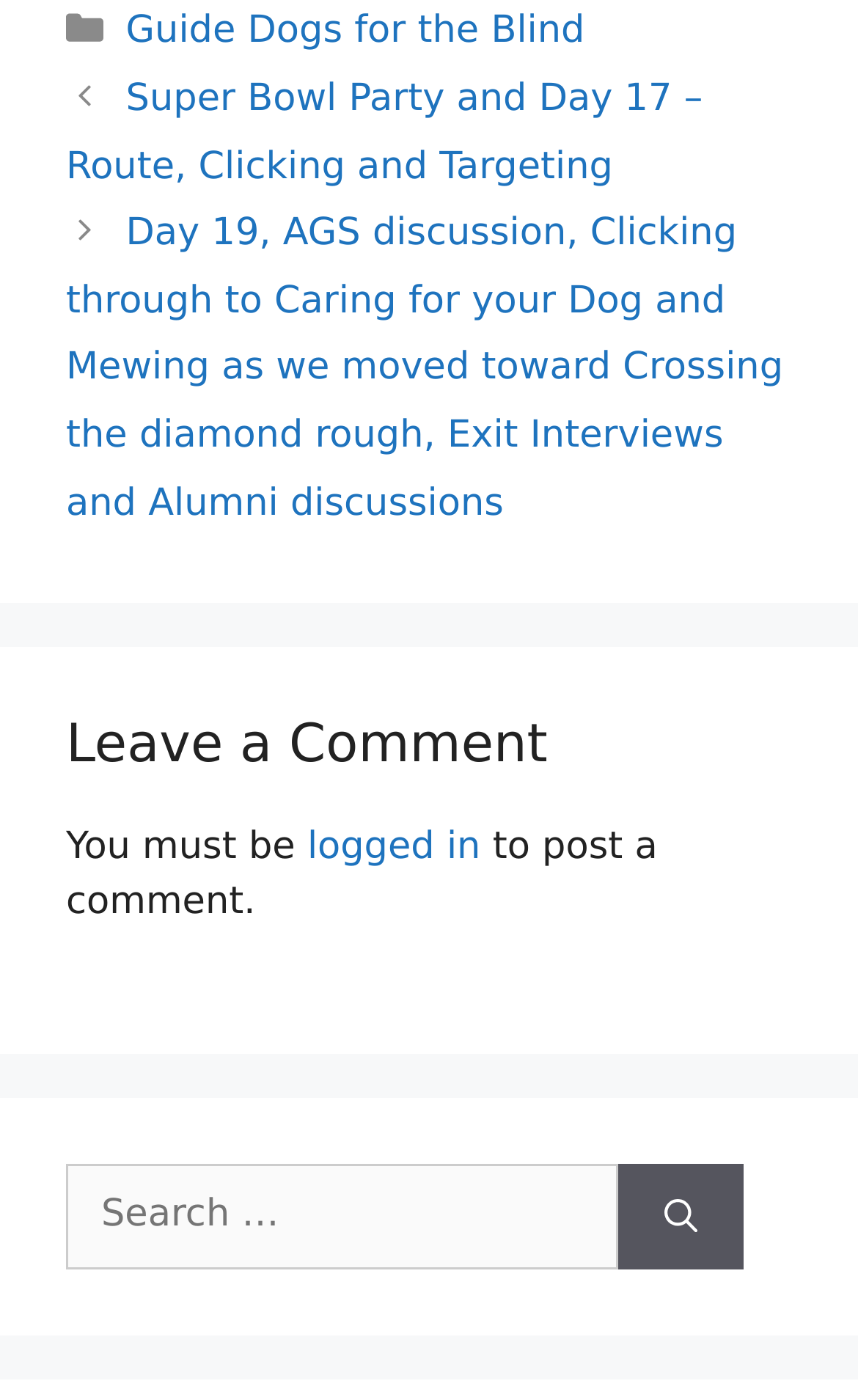Using the information from the screenshot, answer the following question thoroughly:
What is required to post a comment?

According to the static text elements, it is required to be logged in to post a comment, as indicated by the text 'You must be logged in to post a comment'.